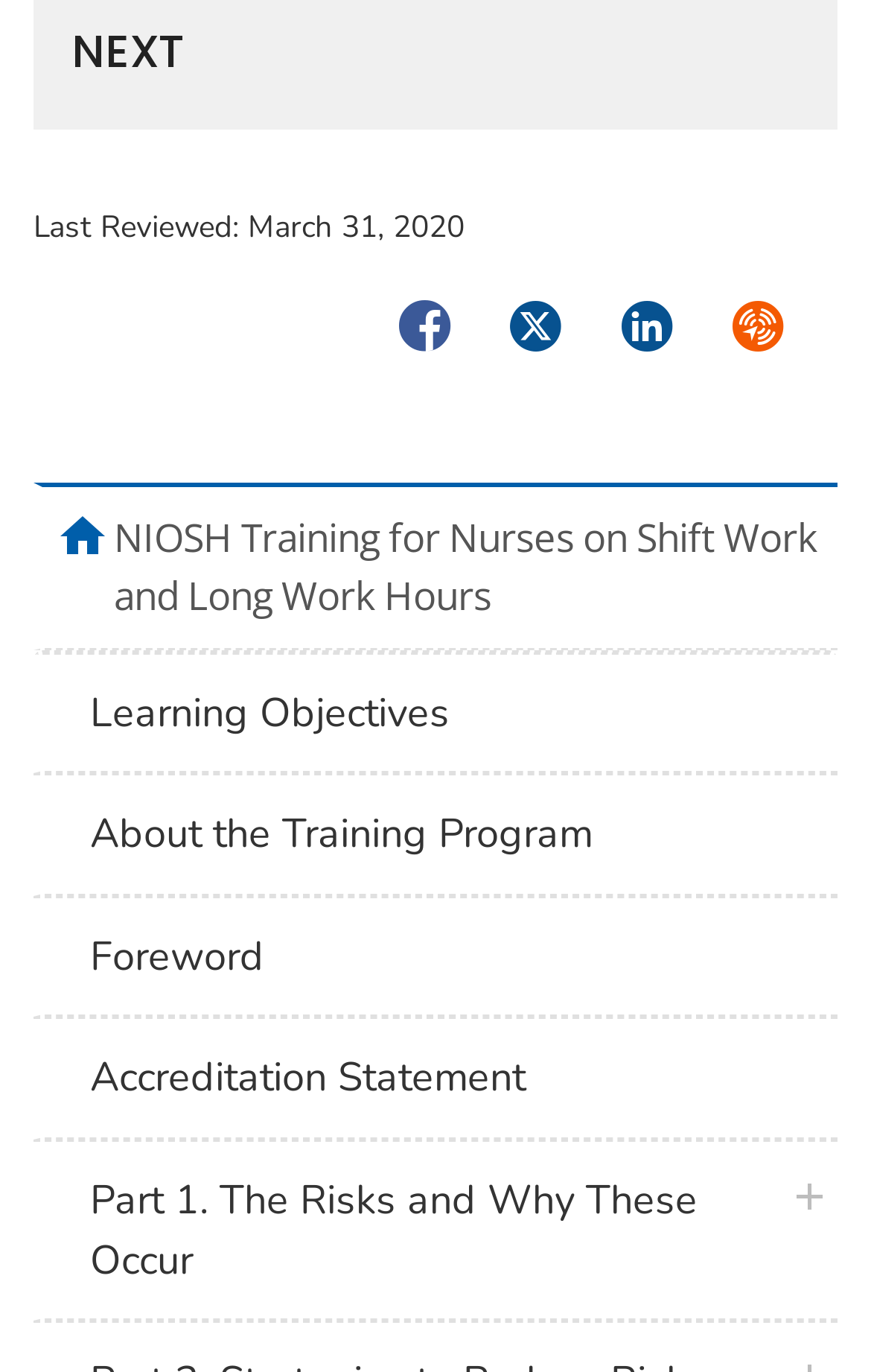What is the purpose of the 'plus icon'?
Refer to the image and provide a one-word or short phrase answer.

To control nav-group-d8dab